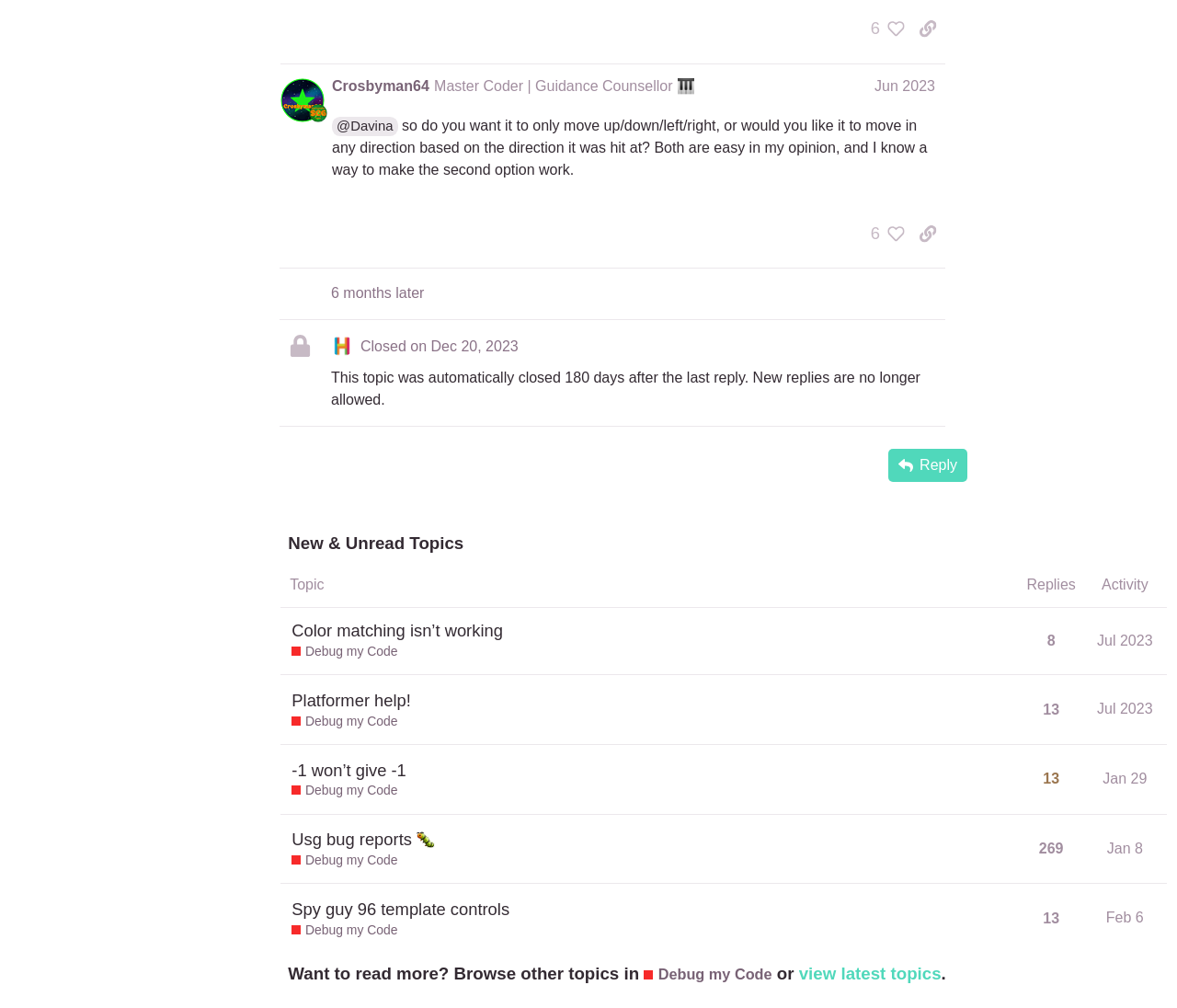Please give a concise answer to this question using a single word or phrase: 
What is the topic of the post by @Crosbyman64?

Master Coder Guidance Counsellor